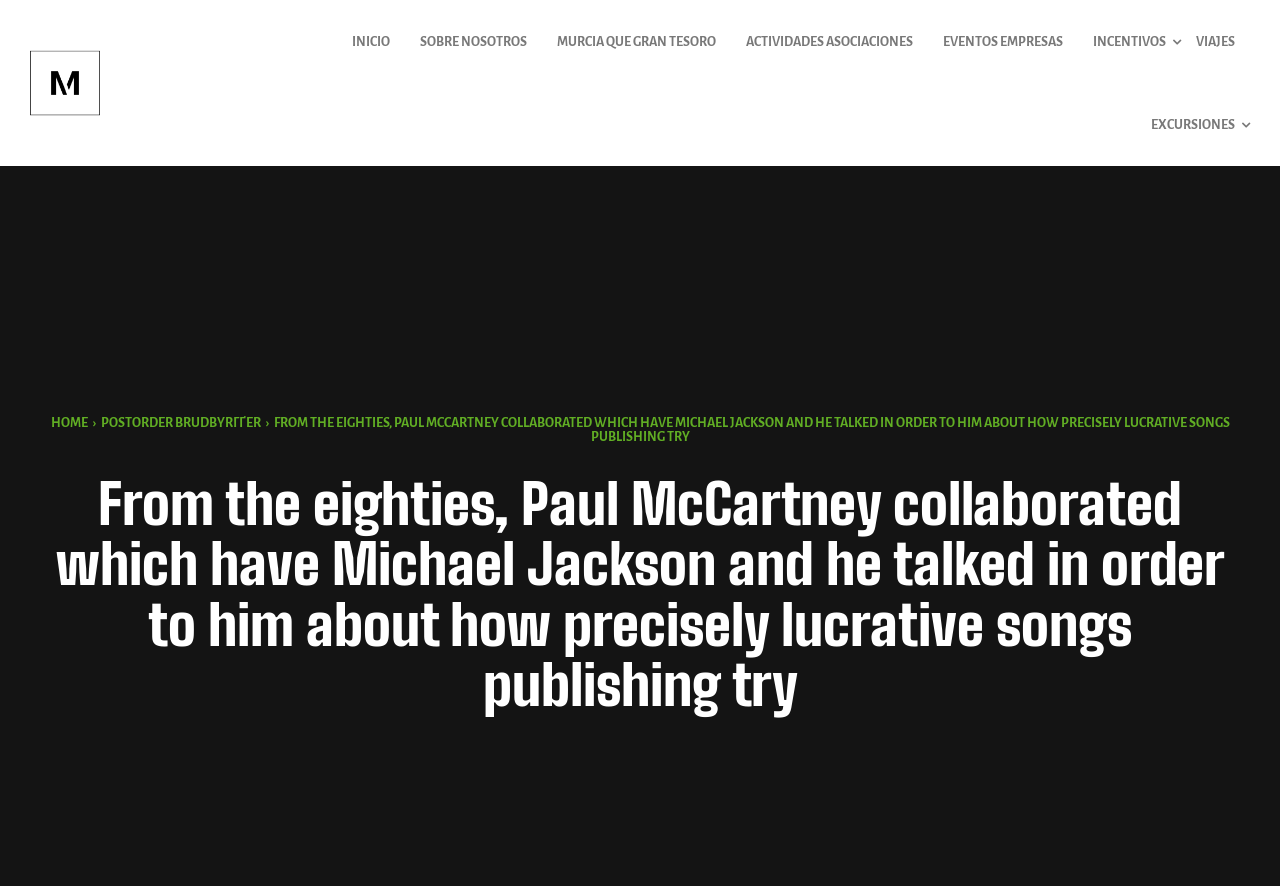Give a detailed account of the webpage's layout and content.

The webpage appears to be a blog or article page with a focus on music, specifically the collaboration between Paul McCartney and Michael Jackson. At the top left corner, there is a logo image. Below the logo, there is a navigation menu with seven links: "INICIO", "SOBRE NOSOTROS", "MURCIA QUE GRAN TESORO", "ACTIVIDADES ASOCIACIONES", "EVENTOS EMPRESAS", "INCENTIVOS", and "VIAJES". These links are aligned horizontally and take up the top section of the page.

To the right of the logo, there is another navigation menu with four links: "HOME", "POSTORDER BRUDBYRГҐER", and two others separated by a "›" symbol. These links are positioned vertically and are located near the top of the page.

The main content of the page is a heading that spans almost the entire width of the page, which reads "From the eighties, Paul McCartney collaborated which have Michael Jackson and he talked in order to him about how precisely lucrative songs publishing try". This heading is positioned below the navigation menus and takes up a significant portion of the page.

There is also a static text element that duplicates the heading text, positioned below the navigation menus and above the main heading.